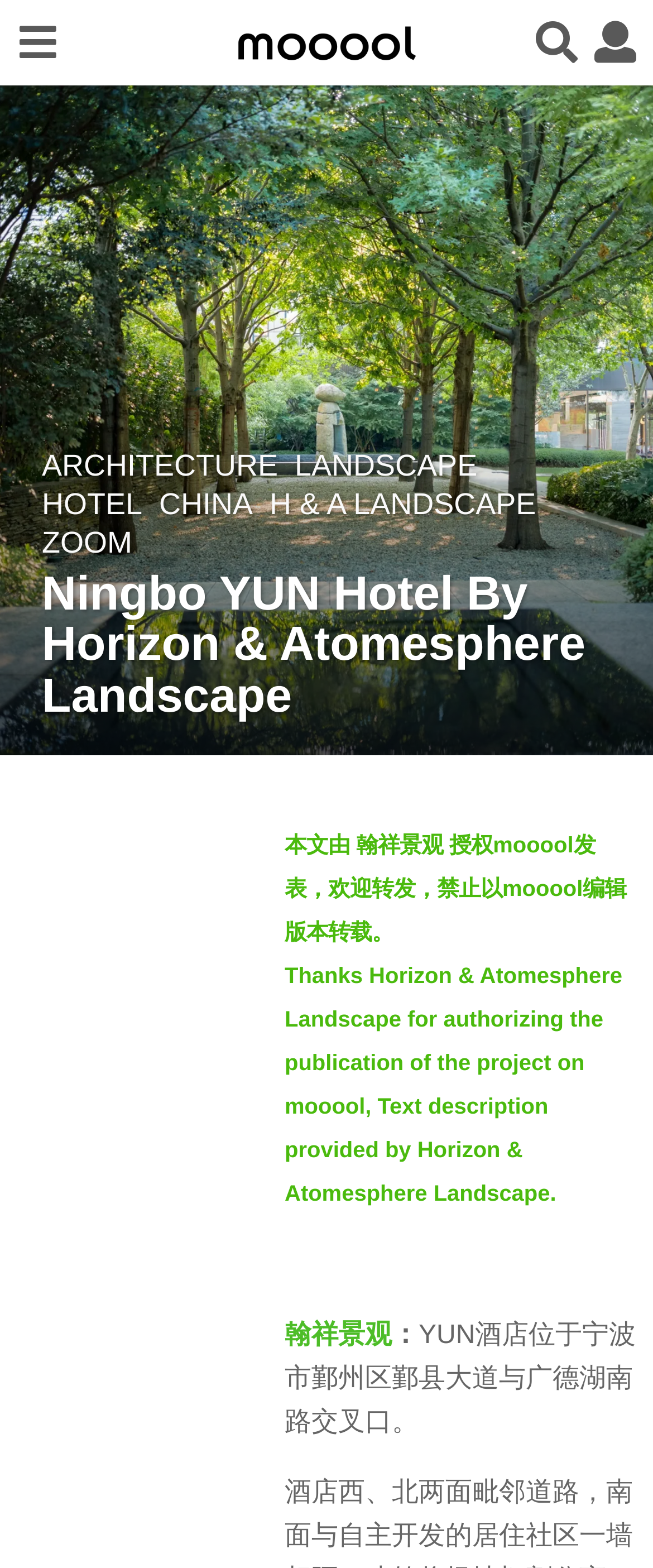Based on the element description Landscape, identify the bounding box coordinates for the UI element. The coordinates should be in the format (top-left x, top-left y, bottom-right x, bottom-right y) and within the 0 to 1 range.

[0.451, 0.286, 0.731, 0.307]